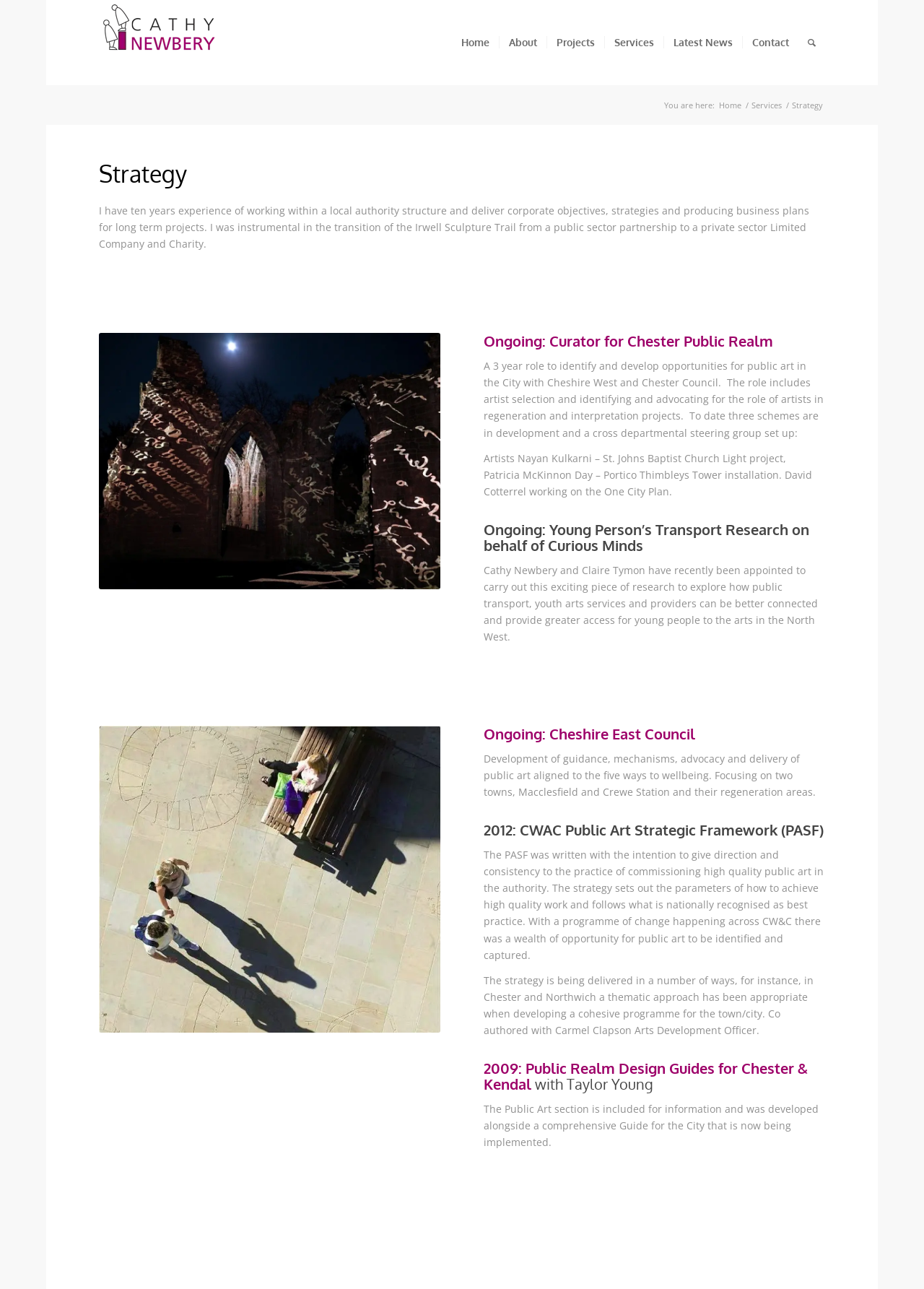What is the role of Cathy Newbery in Chester Public Realm?
Please ensure your answer to the question is detailed and covers all necessary aspects.

According to the webpage, Cathy Newbery is the Curator for Chester Public Realm, and her role involves identifying and developing opportunities for public art in the City with Cheshire West and Chester Council.